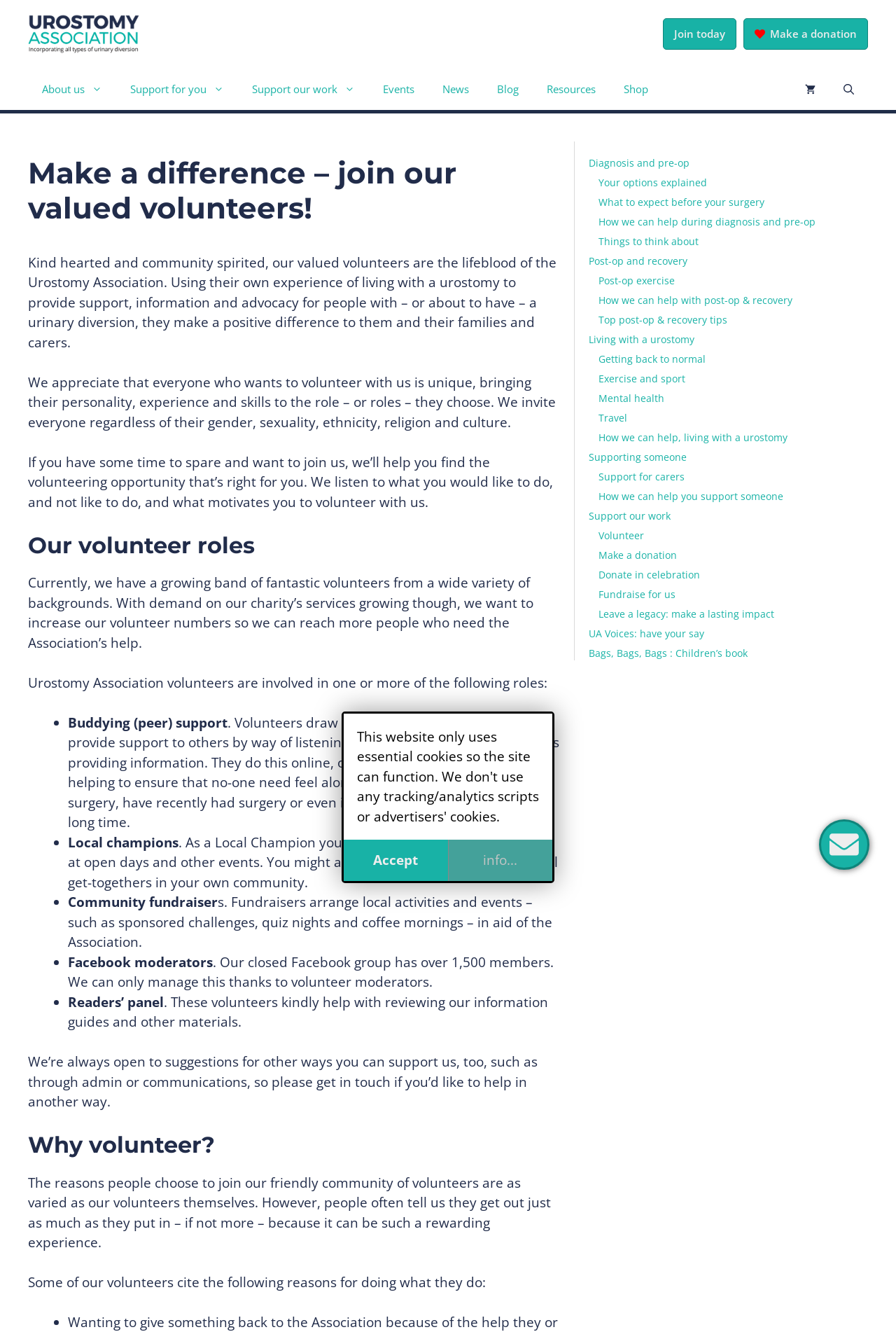Please answer the following question using a single word or phrase: 
How can users support the Urostomy Association?

Volunteer or donate